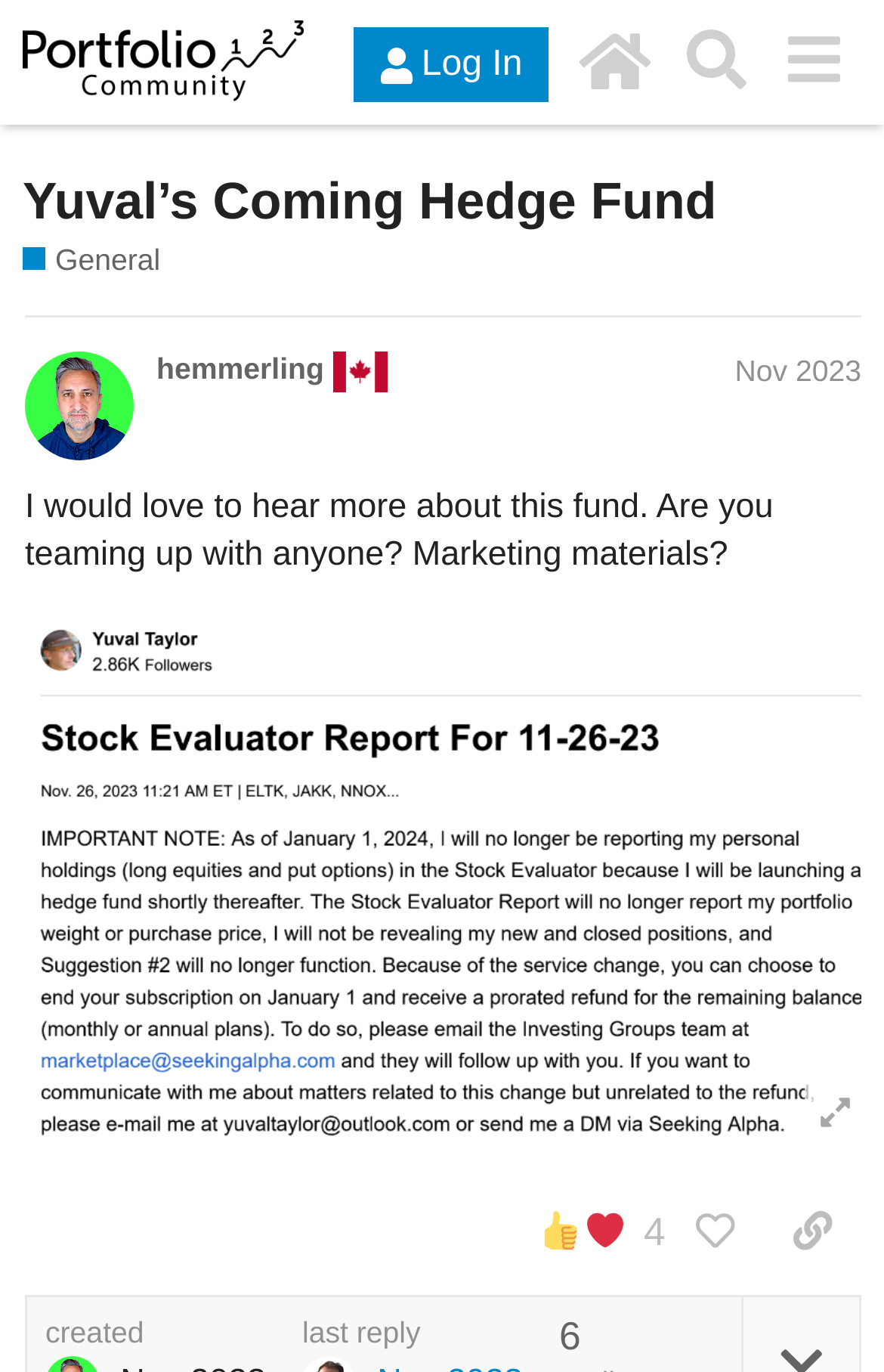Determine the bounding box coordinates (top-left x, top-left y, bottom-right x, bottom-right y) of the UI element described in the following text: Log In

[0.4, 0.021, 0.619, 0.075]